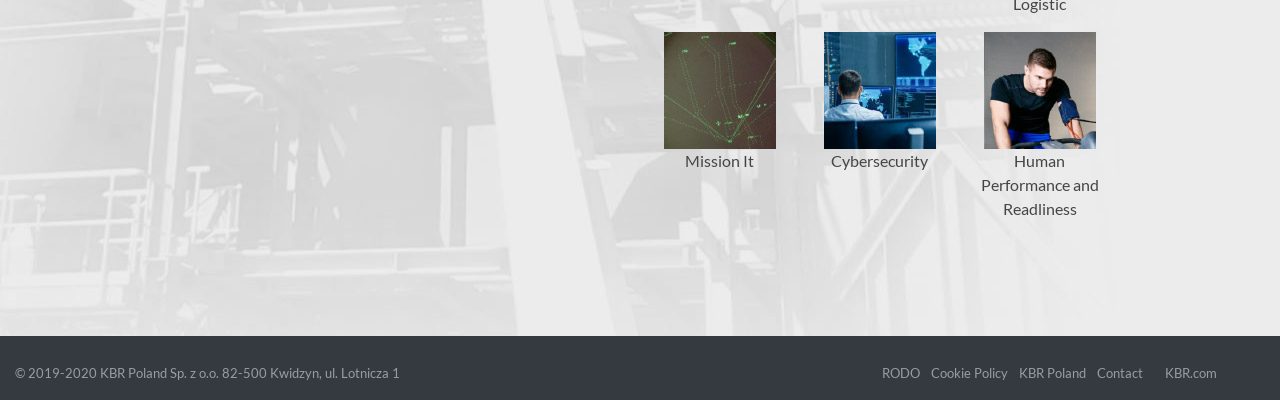Please answer the following question using a single word or phrase: 
How many links are in the footer?

5